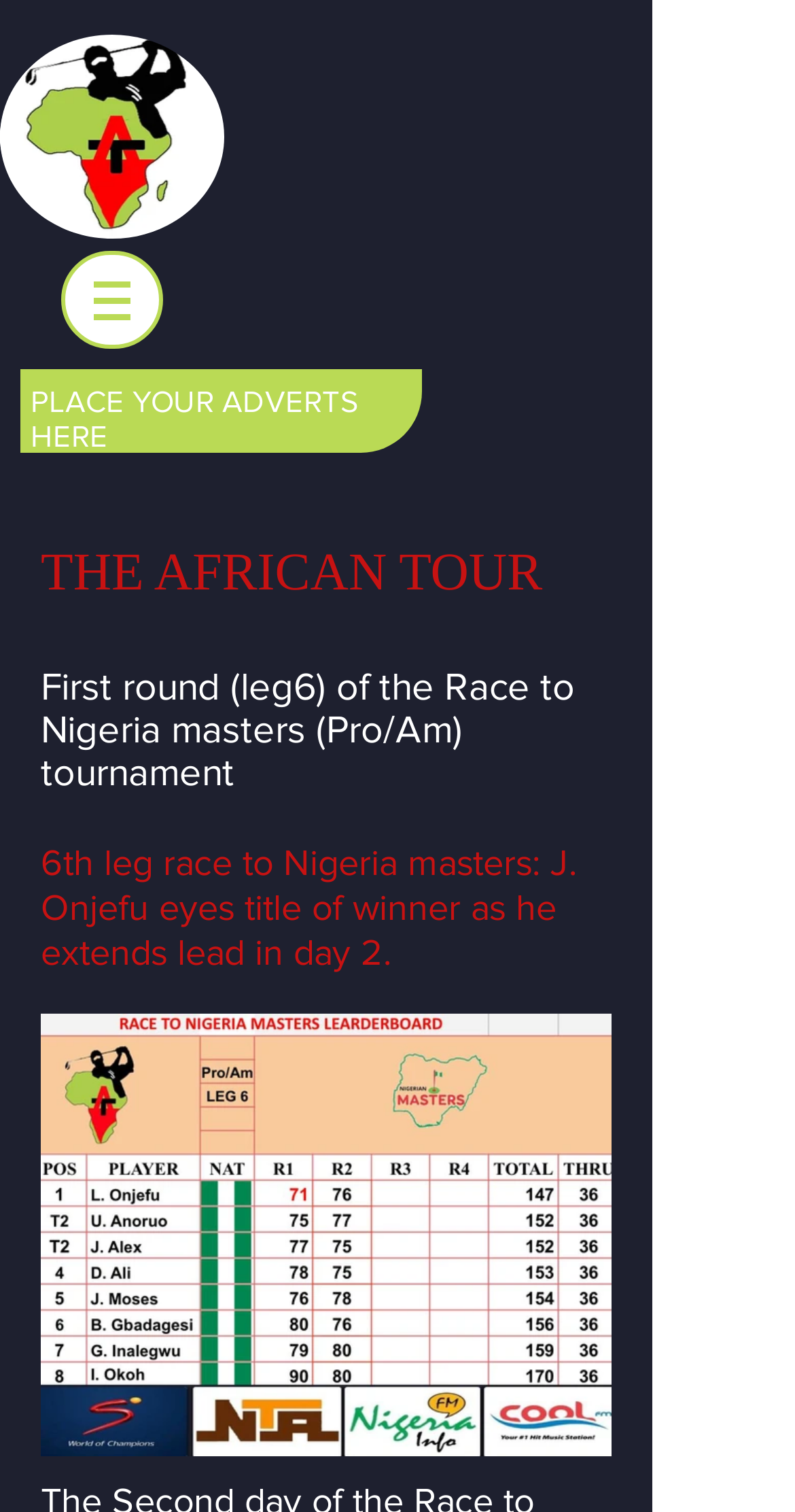With reference to the image, please provide a detailed answer to the following question: Who is leading the tournament?

I found the answer by reading the heading '6th leg race to Nigeria masters: J. Onjefu eyes title of winner as he extends lead in day 2.', which indicates that J. Onjefu is currently leading the tournament.